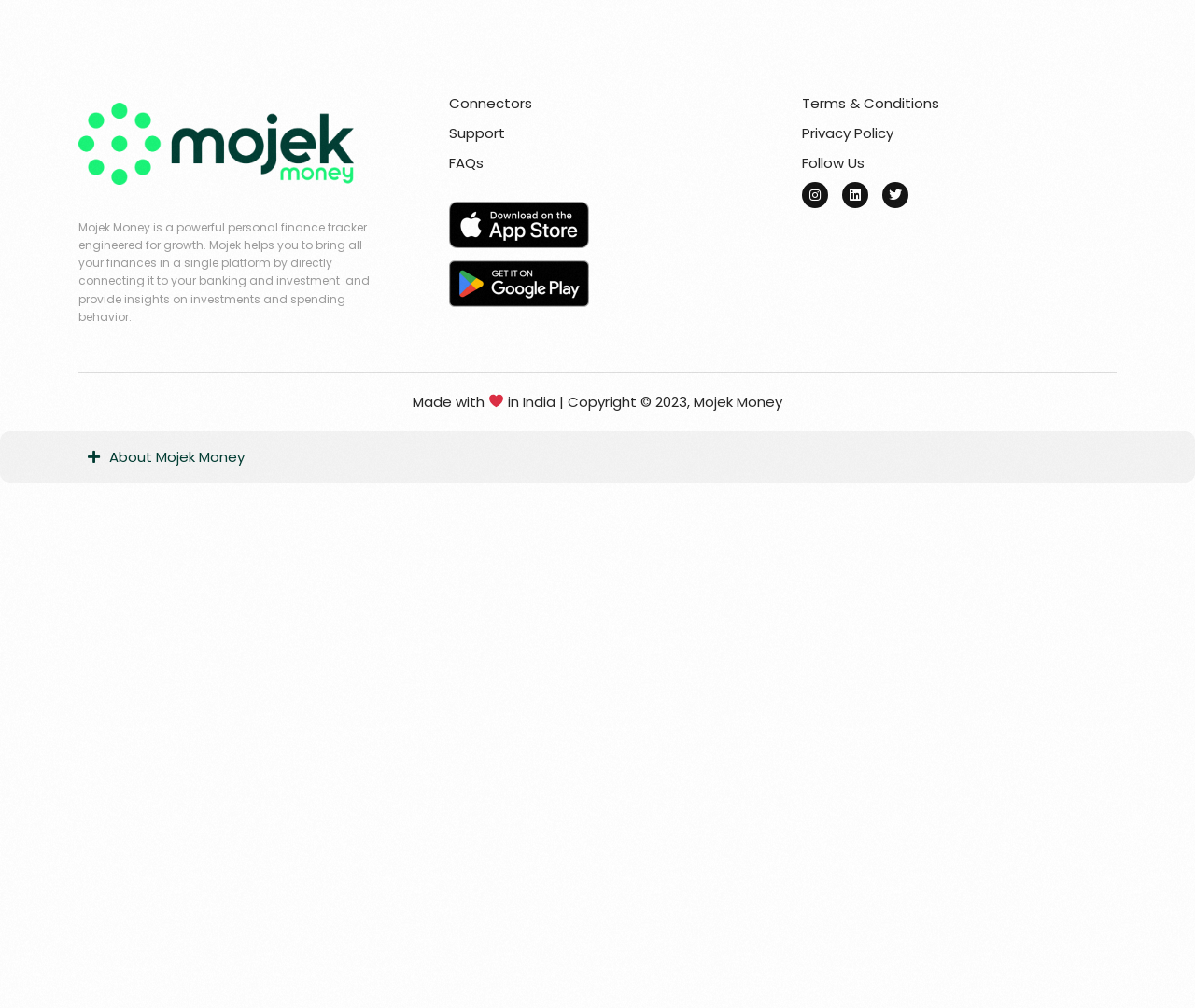What is the name of the personal finance tracker?
Carefully examine the image and provide a detailed answer to the question.

The name of the personal finance tracker is Mojek Money, which is mentioned in the image and static text elements at the top of the webpage.